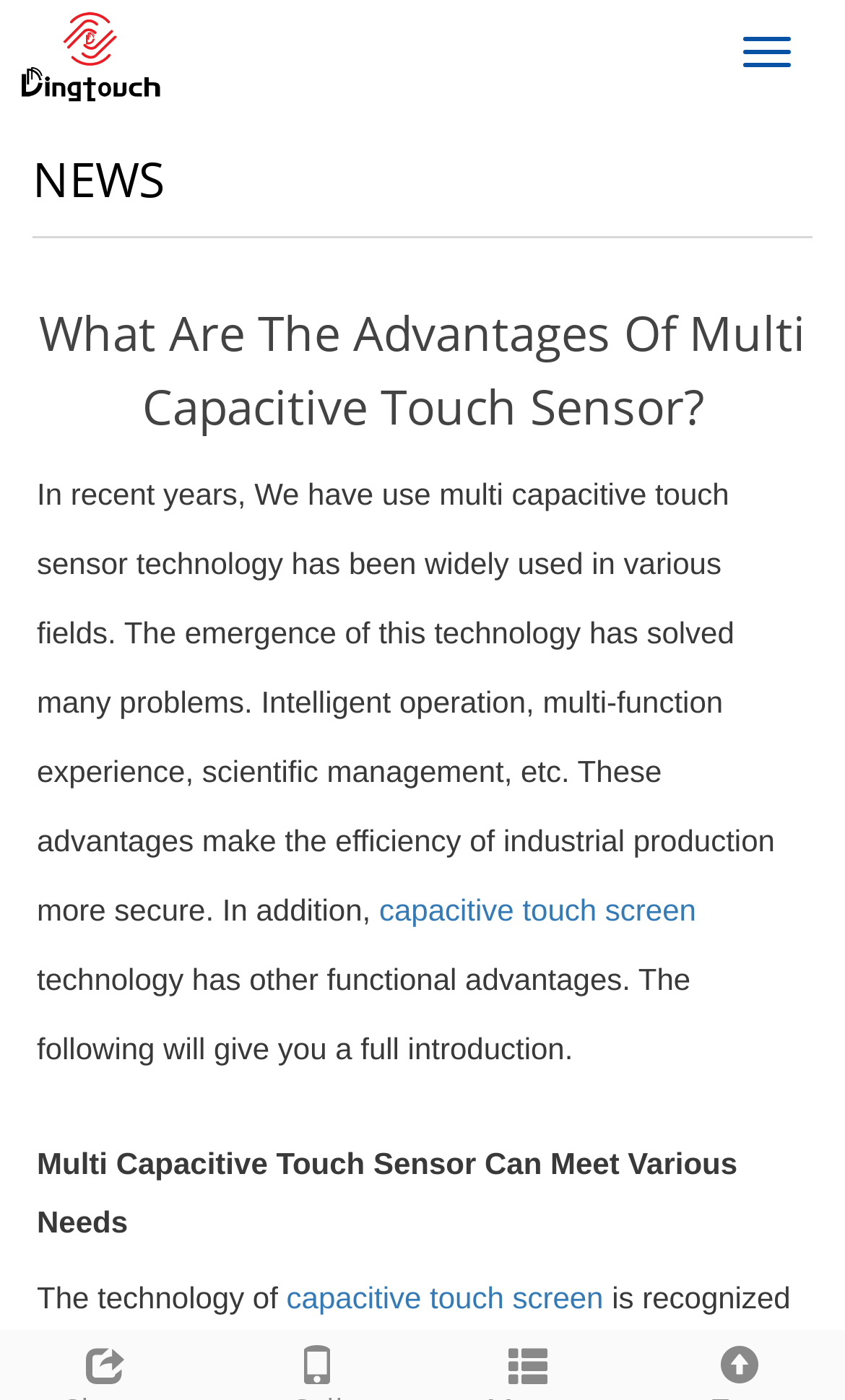Generate a detailed explanation of the webpage's features and information.

The webpage is about the advantages of multi-capacitive touch sensors. At the top-right corner, there is a button to toggle navigation. Below it, on the top-left side, is a link to "Shenzhen Dingtouch Electronics Technology Co.Ltd." accompanied by a small image of the company's logo.

The main content of the webpage is divided into sections. The first section is headed by "NEWS" and is located at the top-center of the page. Below it, there is a heading that repeats the title of the webpage, "What Are The Advantages Of Multi Capacitive Touch Sensor?".

The main article starts below the heading, discussing how multi-capacitive touch sensor technology has been widely used in various fields, solving many problems and increasing industrial production efficiency. The text is followed by a link to "capacitive touch screen" in the middle of the page.

Further down, there is another section headed by "Multi Capacitive Touch Sensor Can Meet Various Needs". This section starts with a sentence introducing the functional advantages of the technology, followed by another link to "capacitive touch screen" at the bottom of the page.

Overall, the webpage has a simple layout with a focus on the main article, which is divided into sections with clear headings.